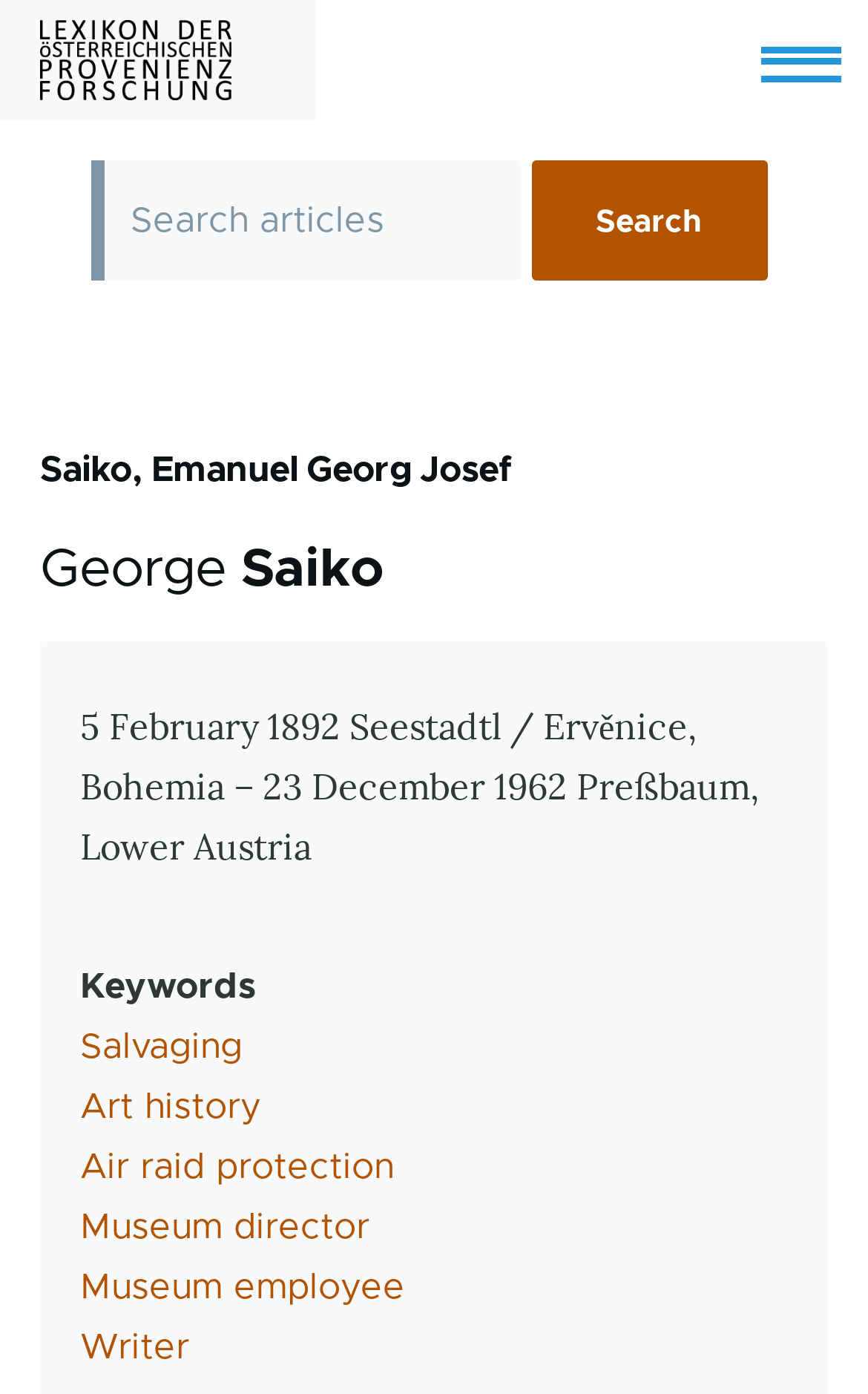Indicate the bounding box coordinates of the element that must be clicked to execute the instruction: "Toggle Main Menu". The coordinates should be given as four float numbers between 0 and 1, i.e., [left, top, right, bottom].

[0.877, 0.014, 0.969, 0.072]